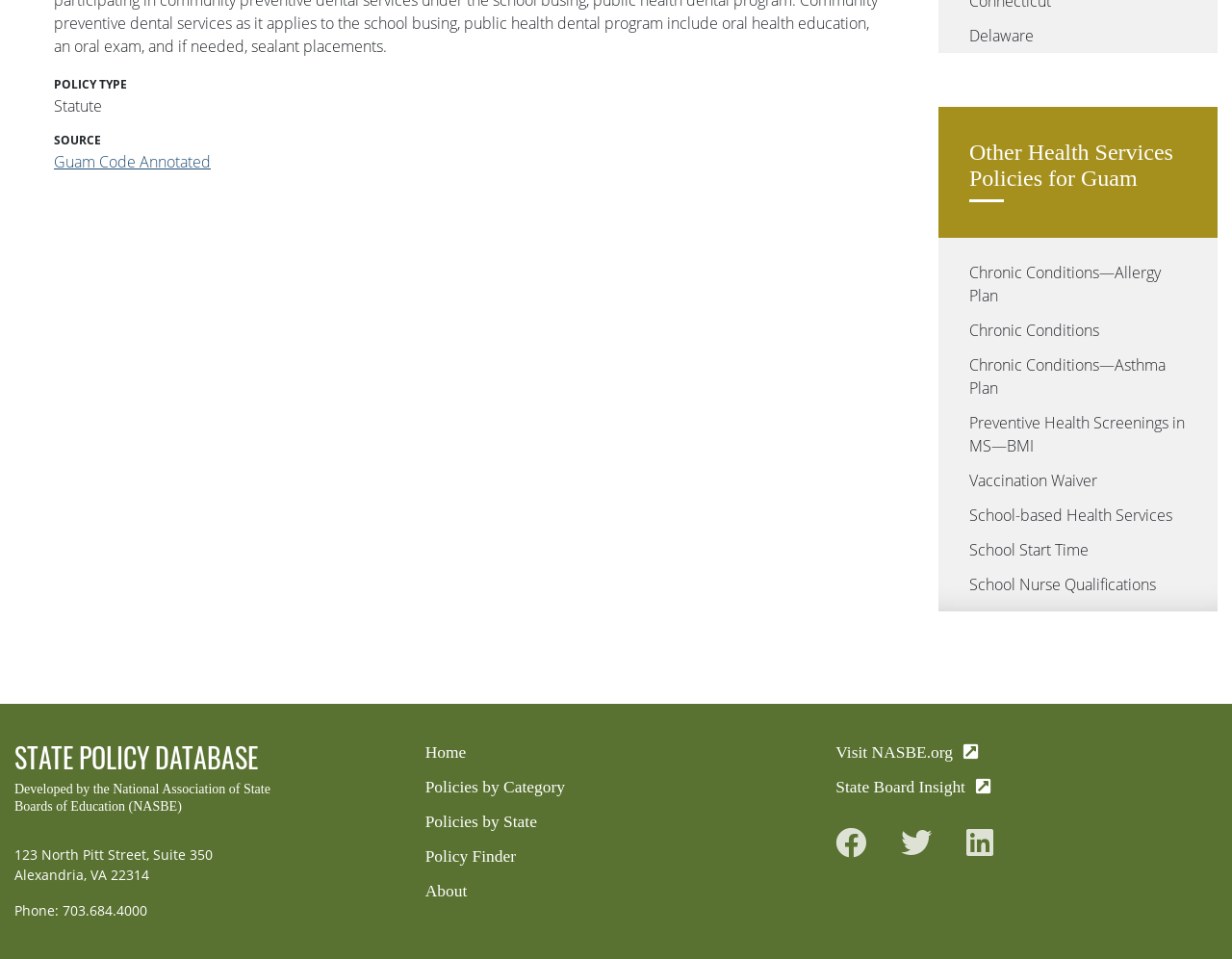Locate the bounding box of the UI element described in the following text: "chris.thom@hkpseattle.com".

None